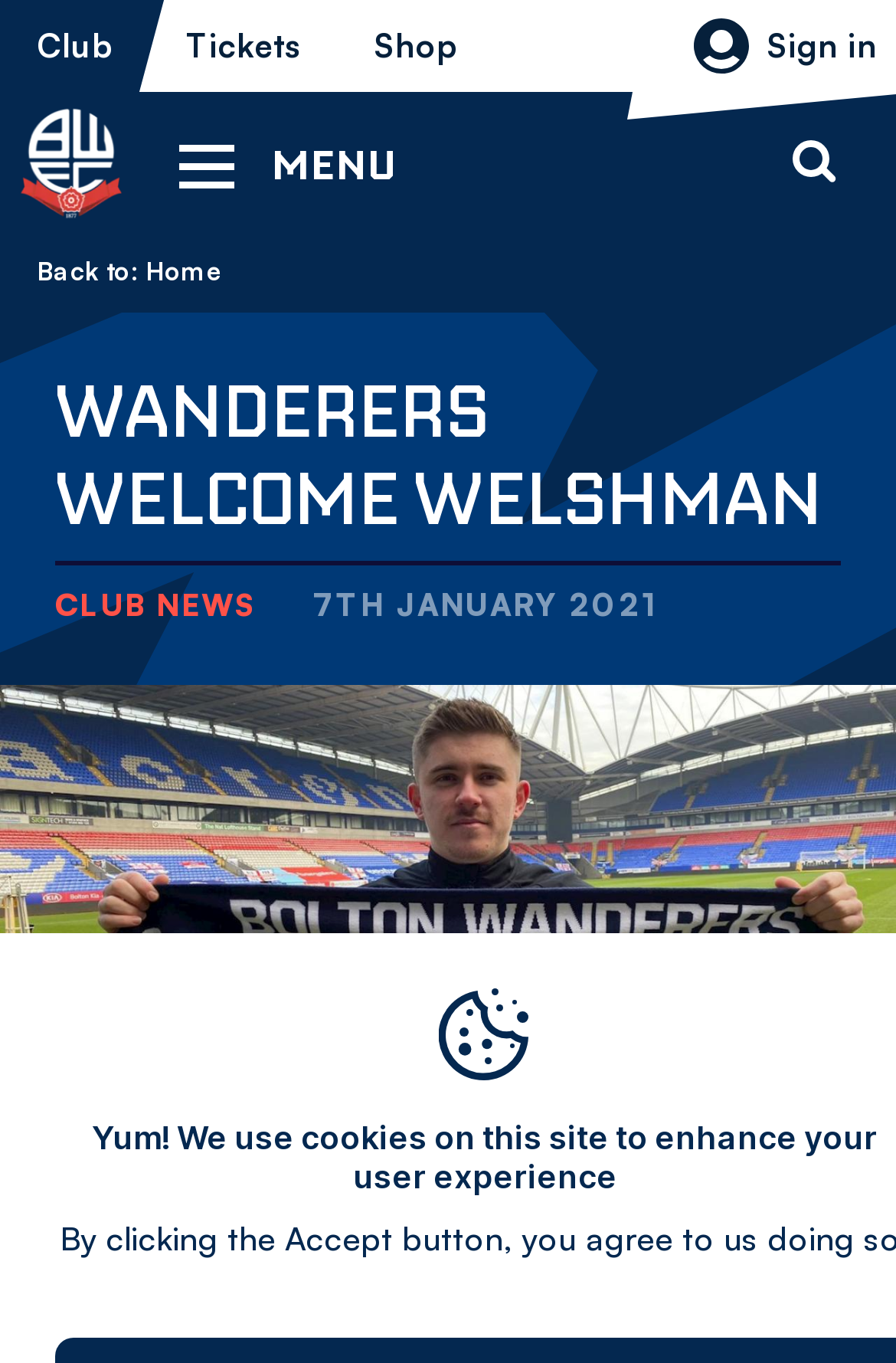Please find the bounding box coordinates for the clickable element needed to perform this instruction: "View club news".

[0.041, 0.187, 0.25, 0.211]